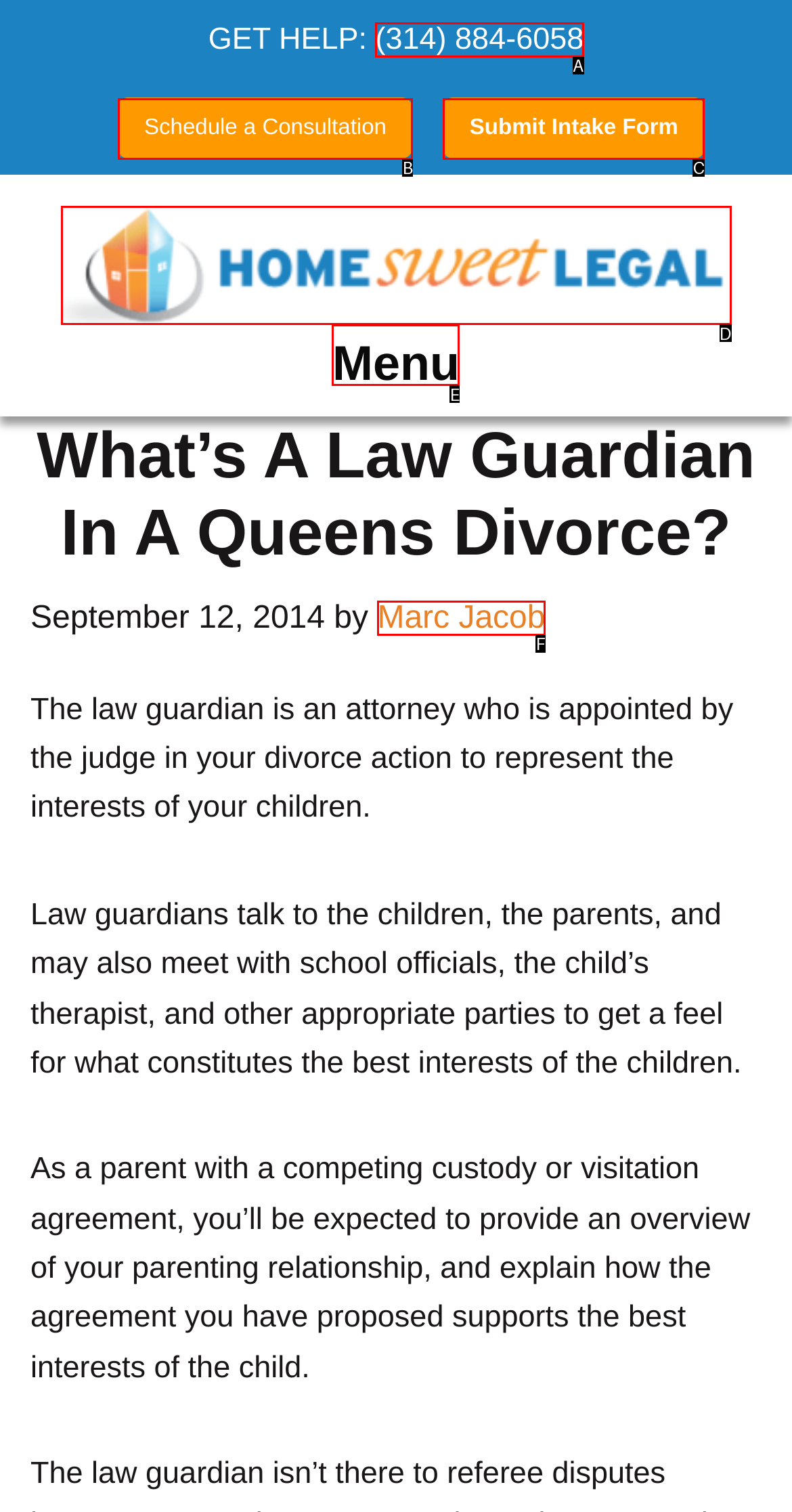Select the HTML element that best fits the description: Submit Intake Form
Respond with the letter of the correct option from the choices given.

C